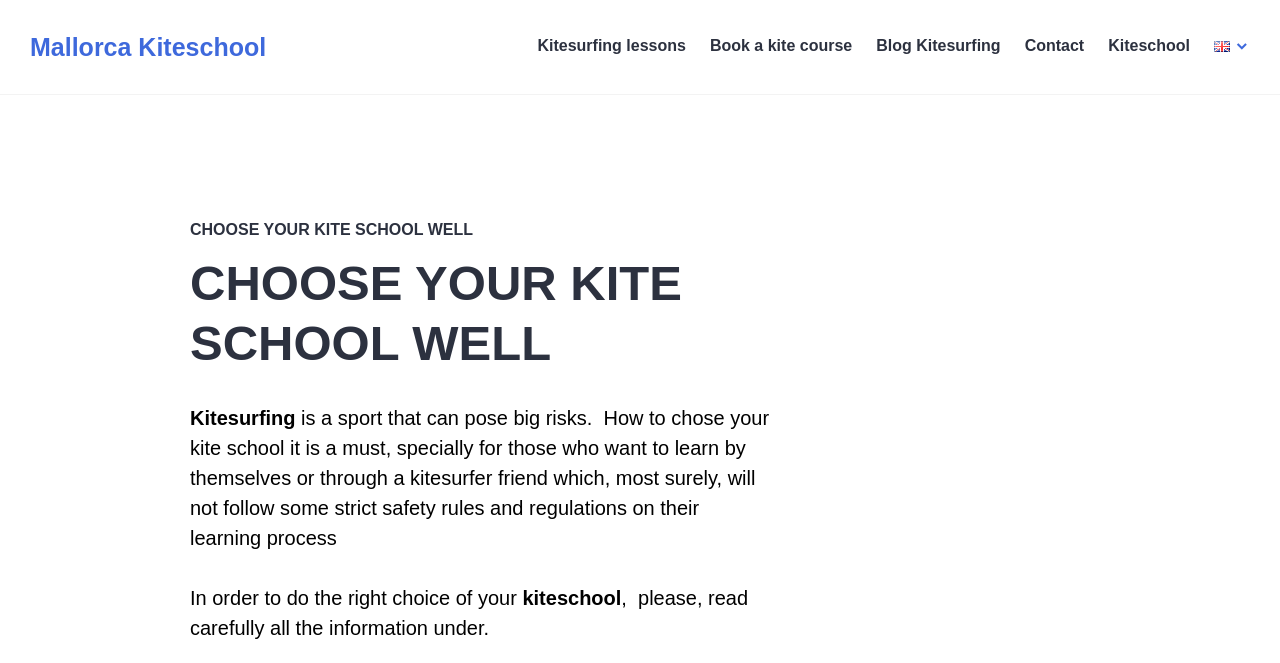What language is the webpage currently in?
Provide a detailed answer to the question, using the image to inform your response.

The language of the webpage can be determined by looking at the flag icon in the top-right corner of the webpage, which is an English flag. This indicates that the webpage is currently in English.